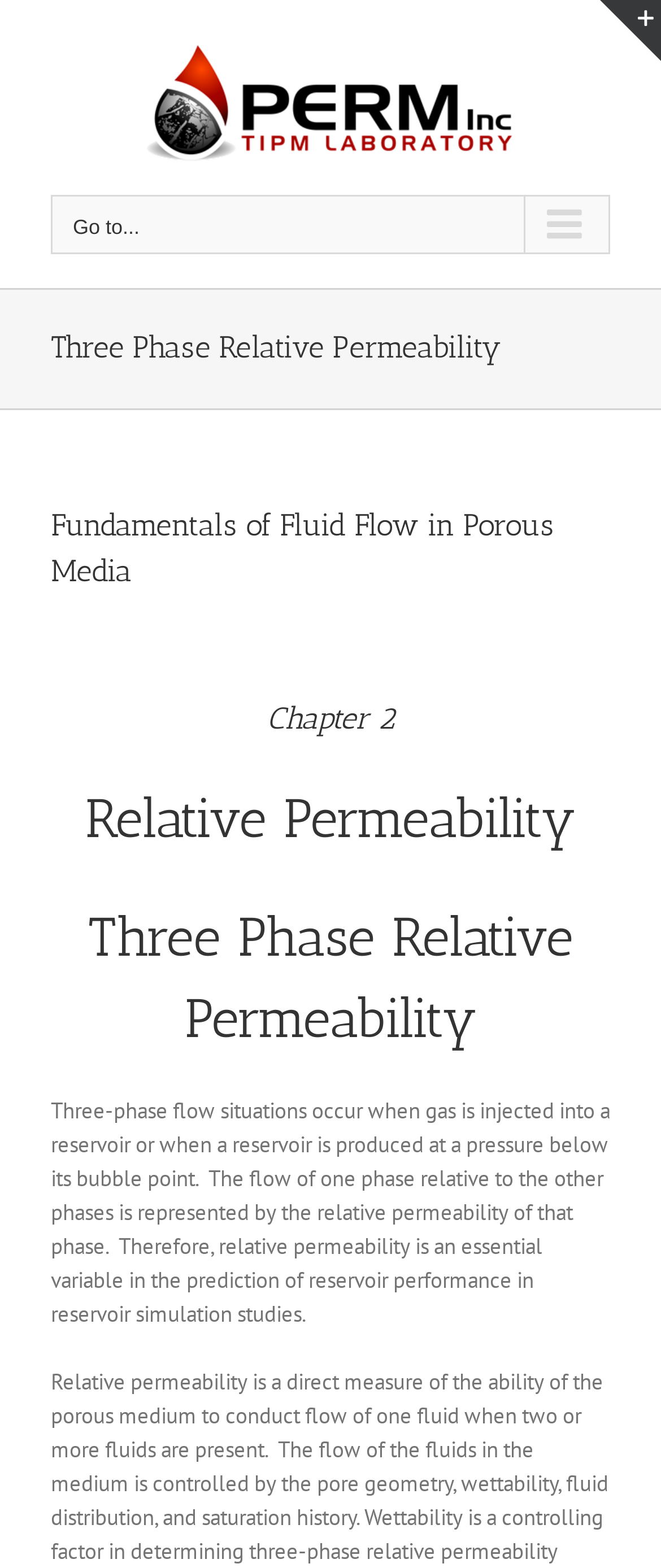What is the purpose of relative permeability in reservoir simulation studies?
Based on the image content, provide your answer in one word or a short phrase.

Predicting reservoir performance